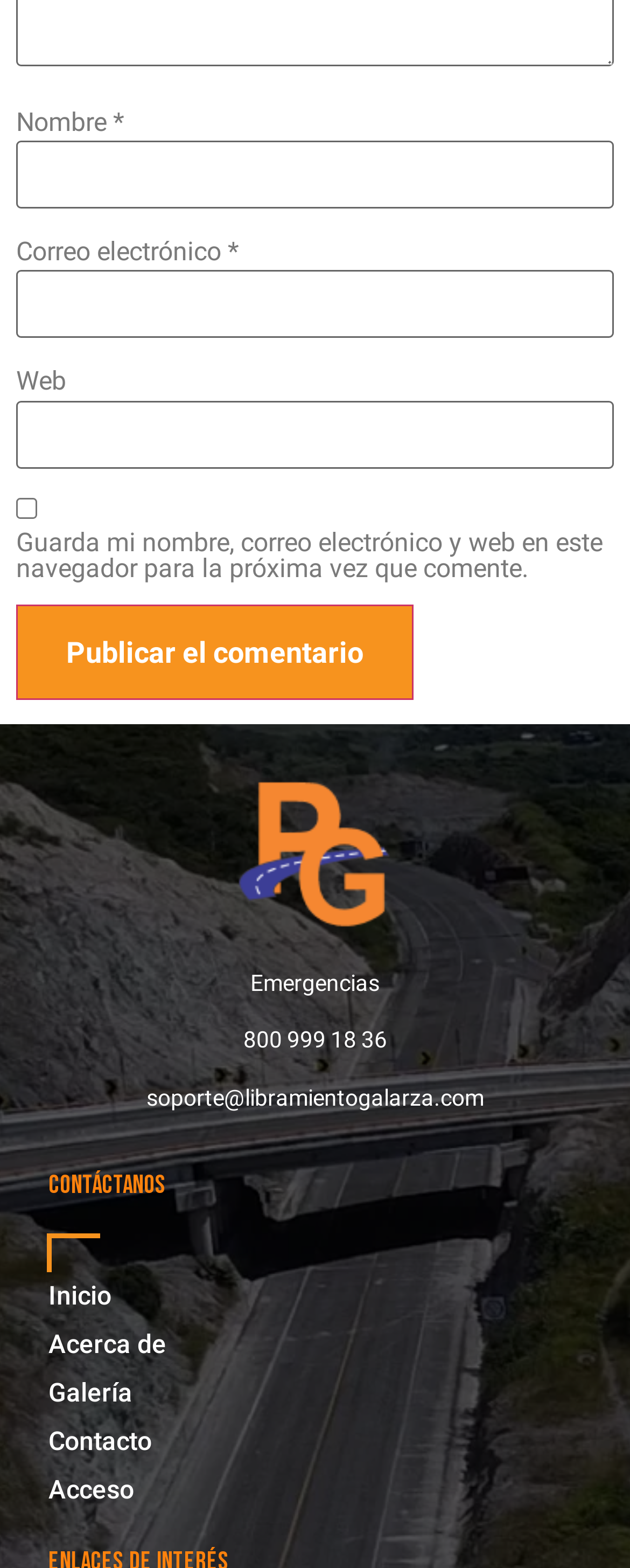Please locate the bounding box coordinates of the element's region that needs to be clicked to follow the instruction: "Enter your name". The bounding box coordinates should be provided as four float numbers between 0 and 1, i.e., [left, top, right, bottom].

[0.026, 0.089, 0.974, 0.133]